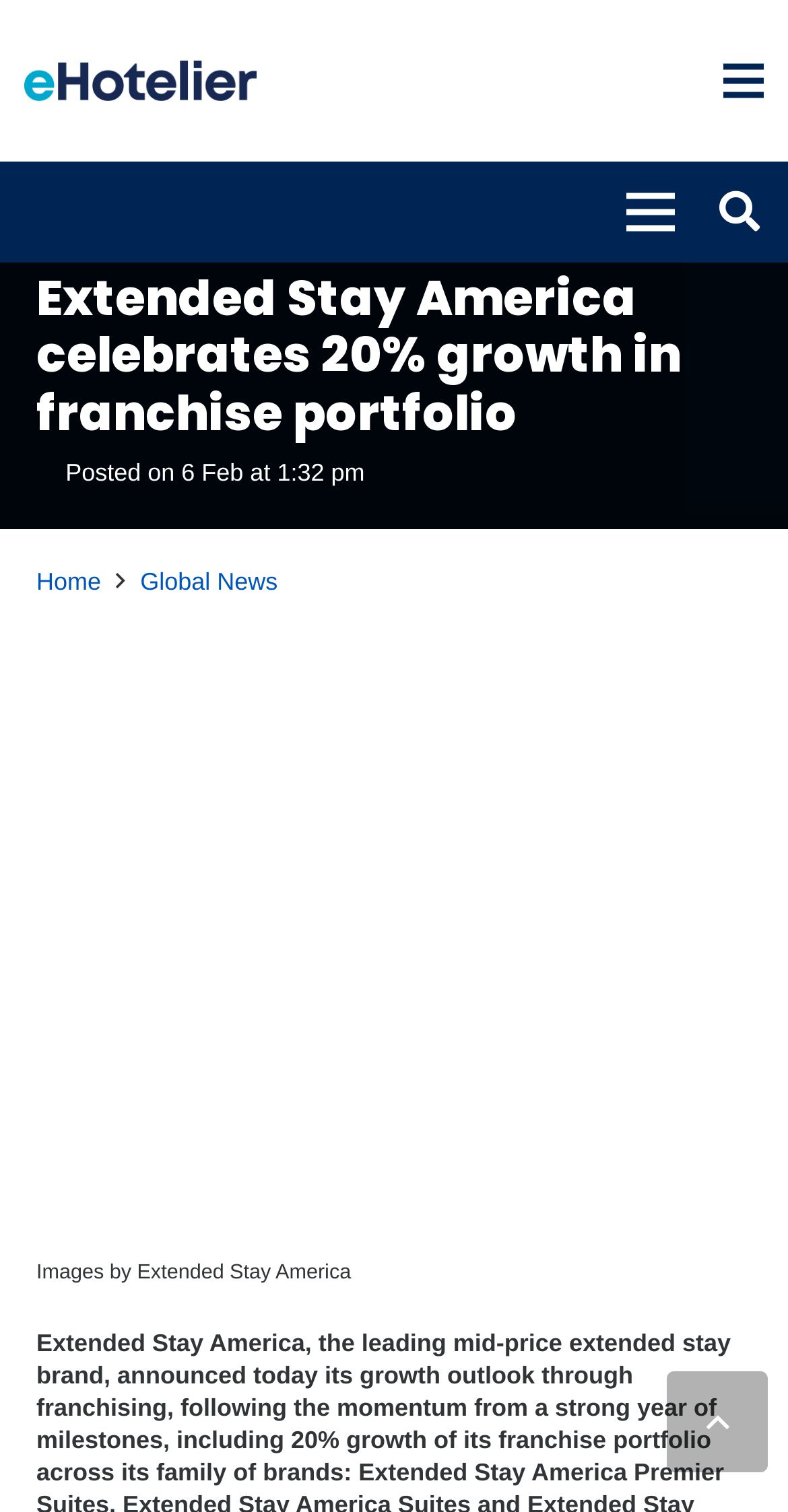Provide a comprehensive caption for the webpage.

The webpage appears to be an article or news page from Extended Stay America, a mid-price extended stay brand. At the top left, there is an eHotelier logo, which is a link. On the top right, there are two "Menu" links and a "Search" button. 

Below the top section, the main content begins with a heading that reads "Extended Stay America celebrates 20% growth in franchise portfolio". This heading is followed by a timestamp indicating when the article was posted, which is February 6, 2024, at 13:32:42 Australia/Sydney. 

Underneath the timestamp, there are three links: "Home", "Global News", and another "Extended Stay America" link, which is part of a figure element that contains an image of Extended Stay America. The image is described by a figcaption that reads "Images by Extended Stay America". 

At the very bottom of the page, there is a "Back to top" button.